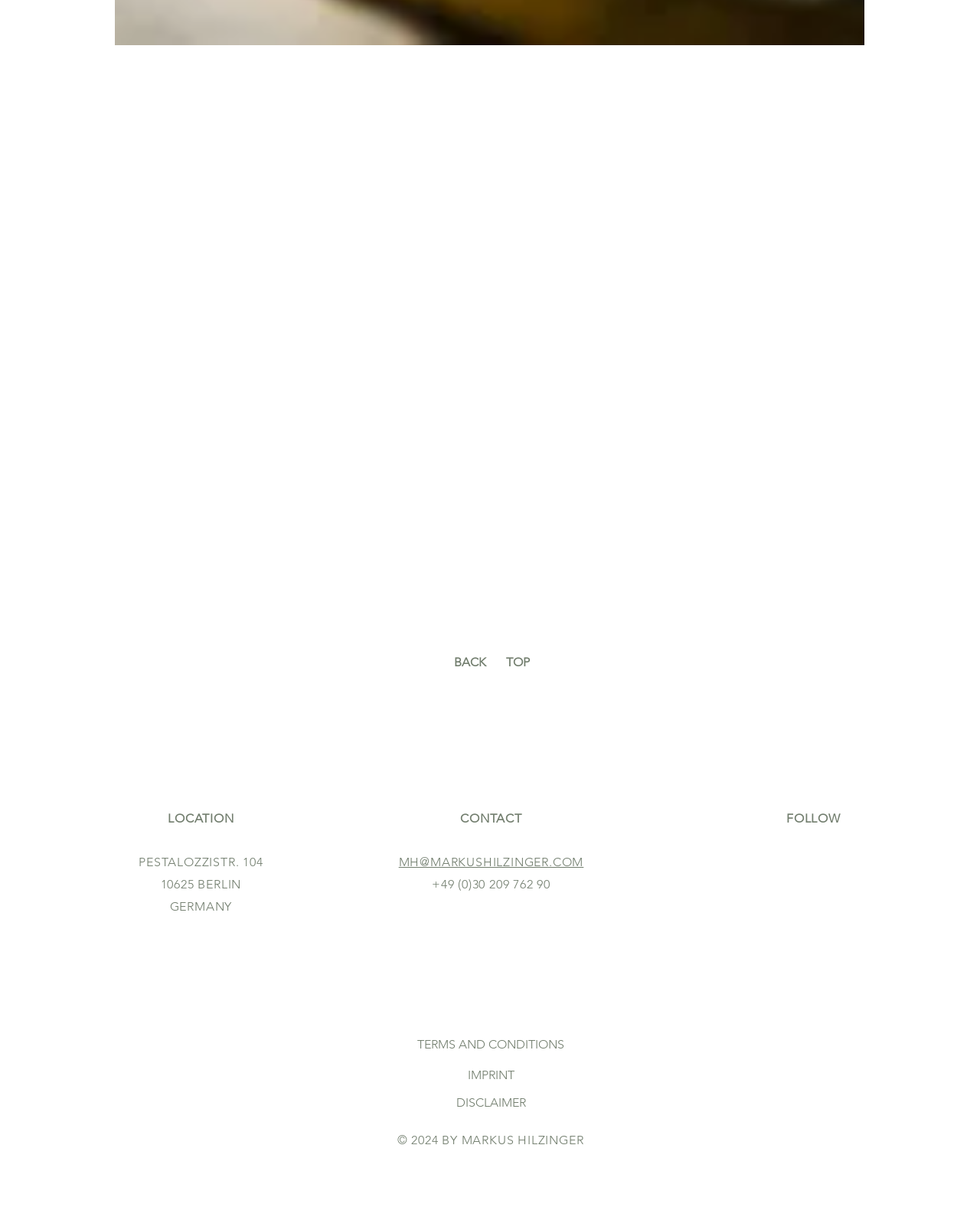Extract the bounding box coordinates of the UI element described: "TOP". Provide the coordinates in the format [left, top, right, bottom] with values ranging from 0 to 1.

[0.516, 0.526, 0.55, 0.551]